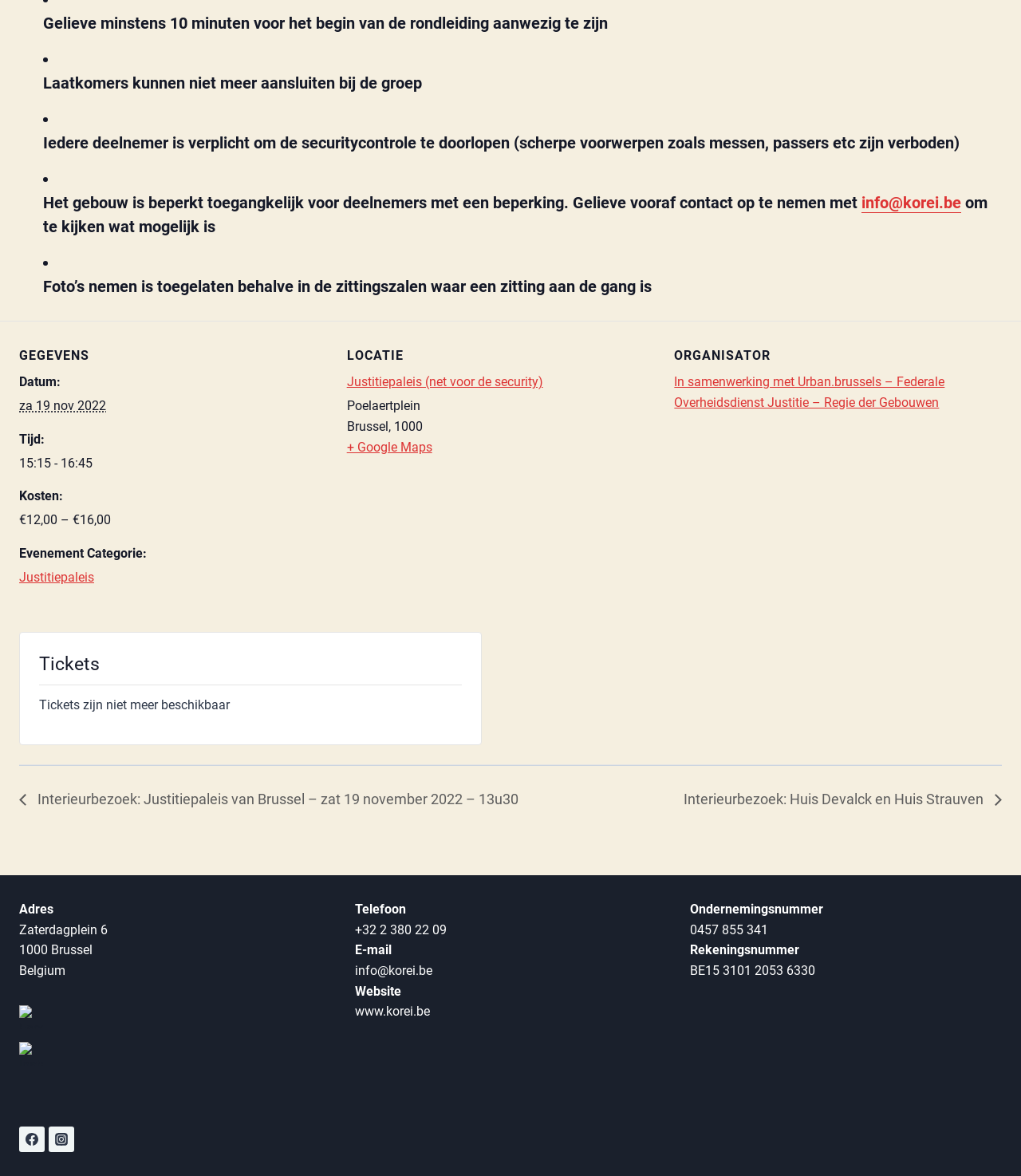Can you show the bounding box coordinates of the region to click on to complete the task described in the instruction: "Click on the 'info@korei.be' link"?

[0.844, 0.164, 0.941, 0.181]